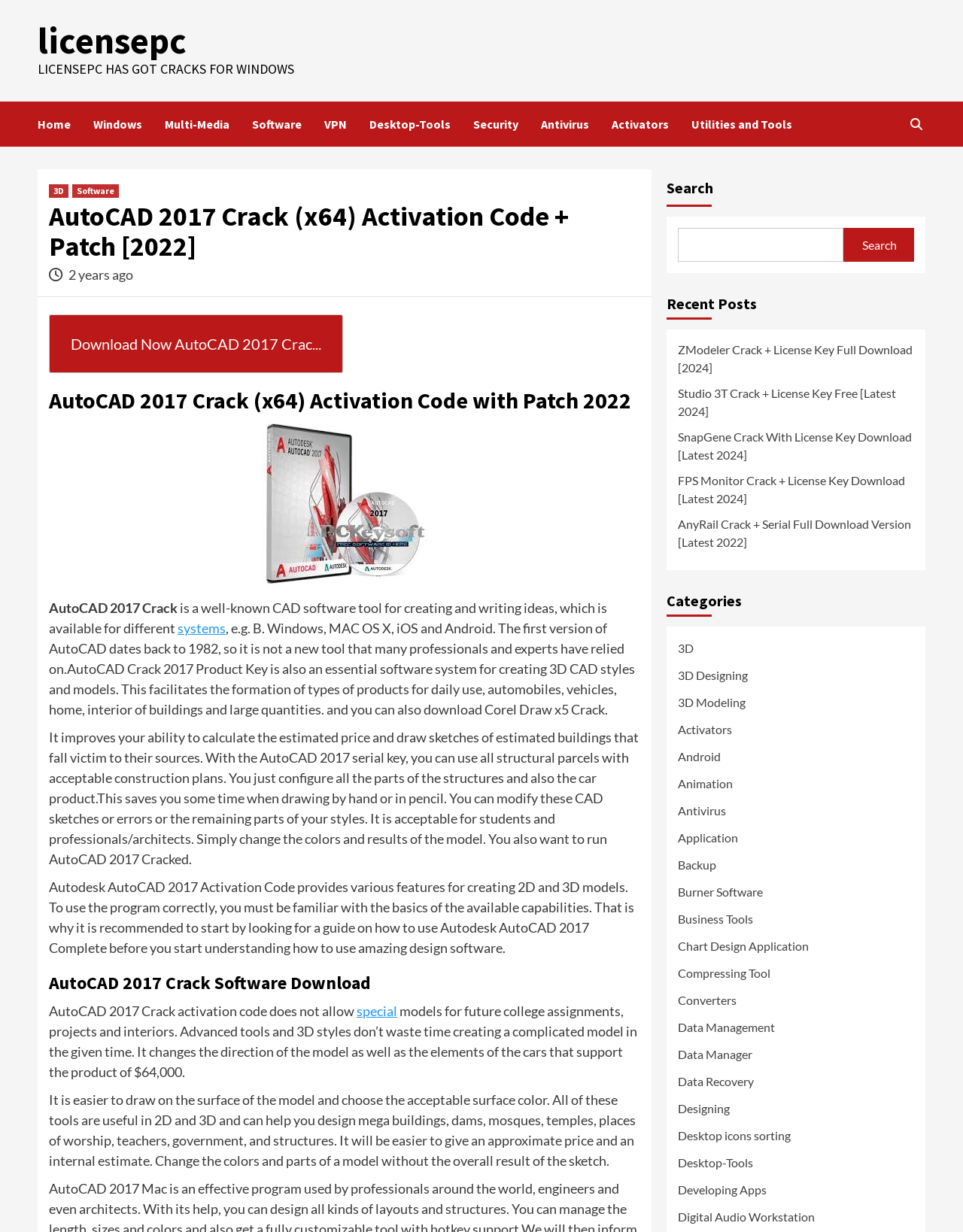What is the name of the CAD software tool?
Using the visual information, reply with a single word or short phrase.

AutoCAD 2017